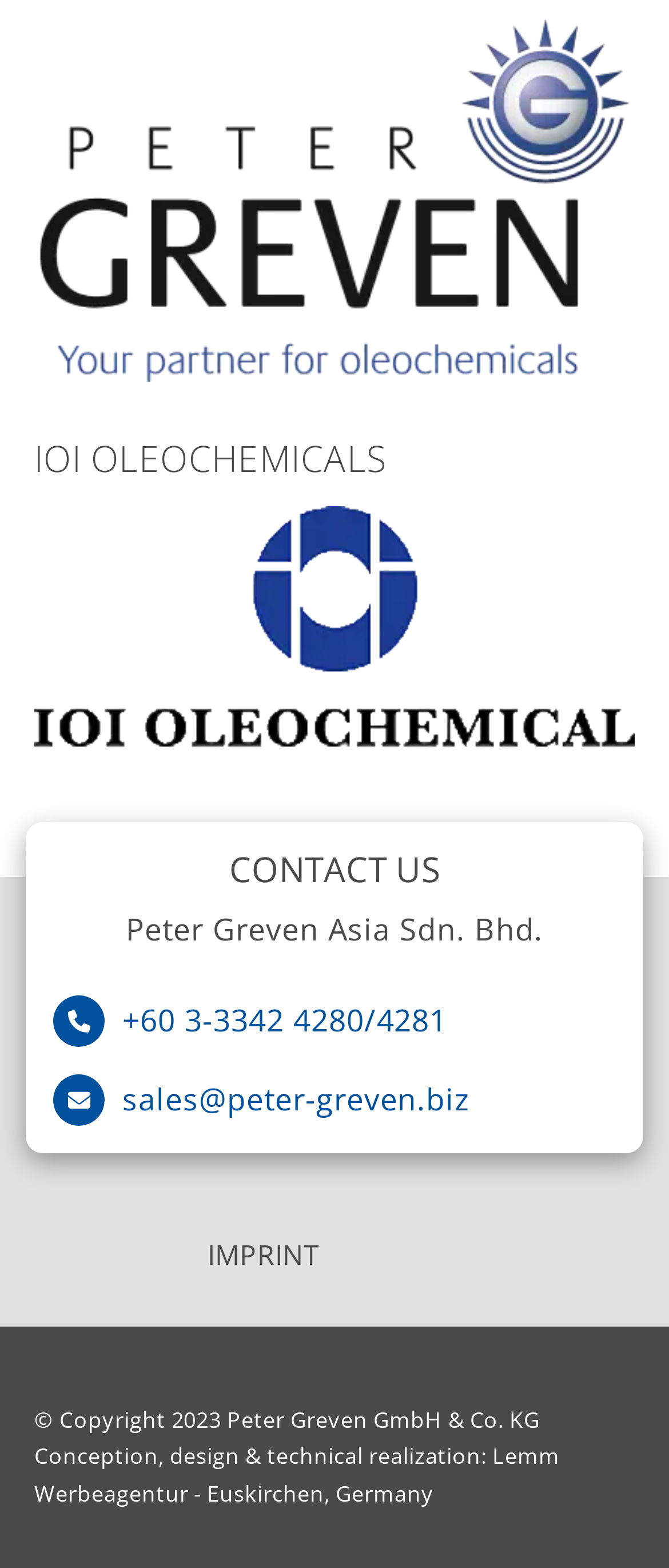What is the company name?
Please elaborate on the answer to the question with detailed information.

I found the company name 'Peter Greven' by looking at the StaticText element with the content 'Peter Greven Asia Sdn. Bhd.' which is located at [0.188, 0.579, 0.812, 0.606]. This suggests that the company name is Peter Greven.